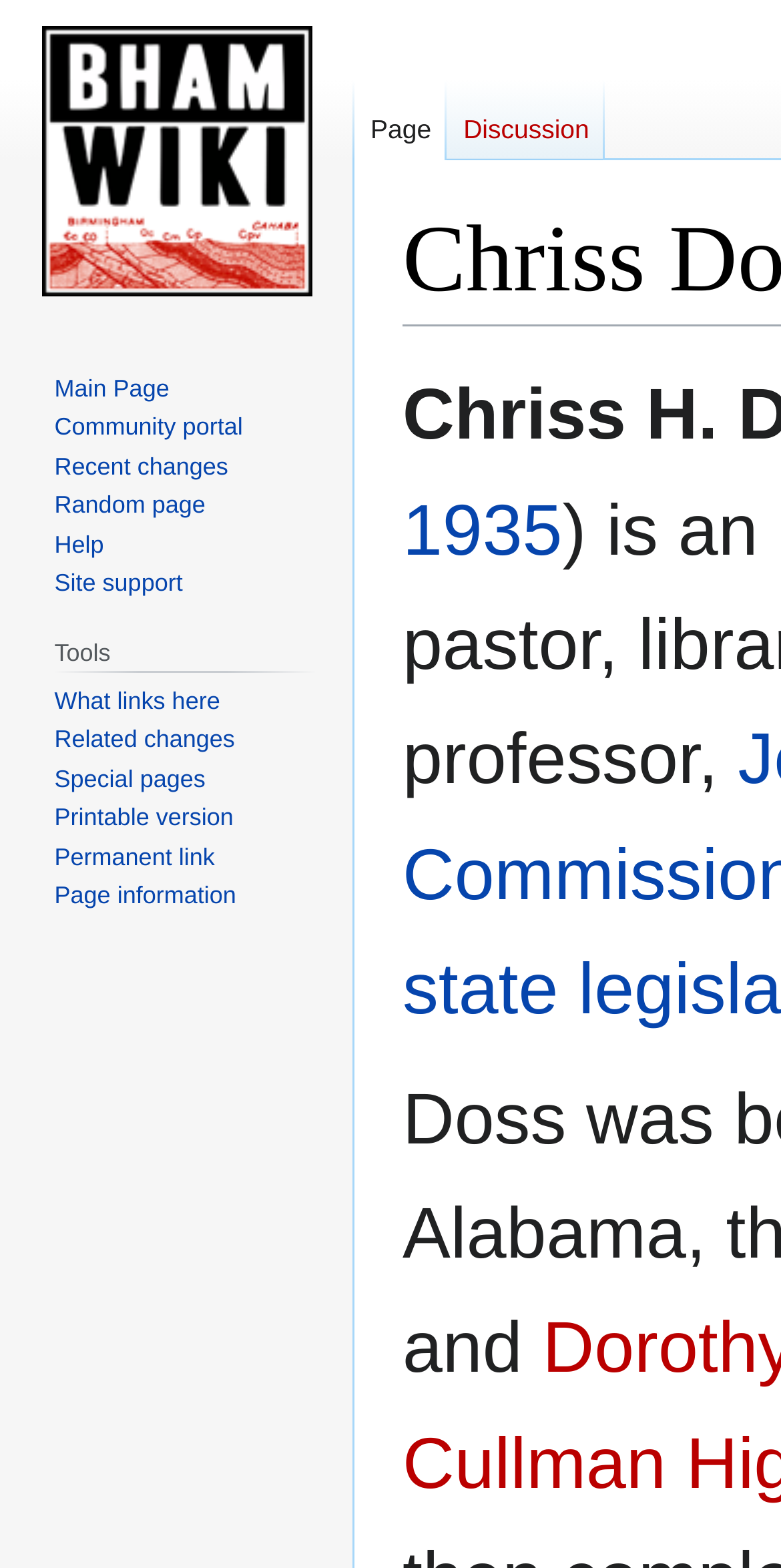Find the bounding box coordinates corresponding to the UI element with the description: "Help". The coordinates should be formatted as [left, top, right, bottom], with values as floats between 0 and 1.

[0.07, 0.338, 0.133, 0.356]